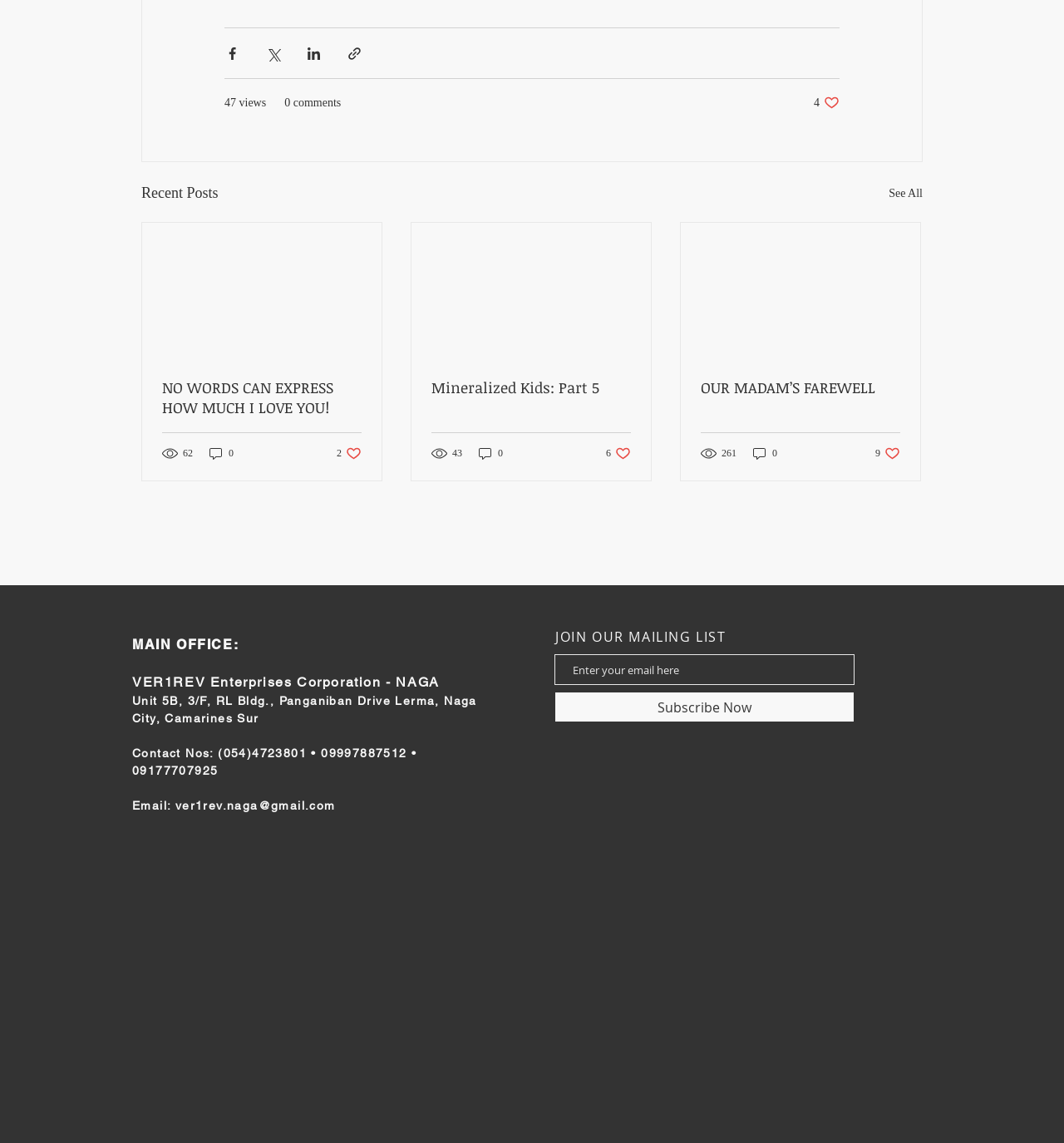Show the bounding box coordinates for the element that needs to be clicked to execute the following instruction: "See all recent posts". Provide the coordinates in the form of four float numbers between 0 and 1, i.e., [left, top, right, bottom].

[0.835, 0.159, 0.867, 0.18]